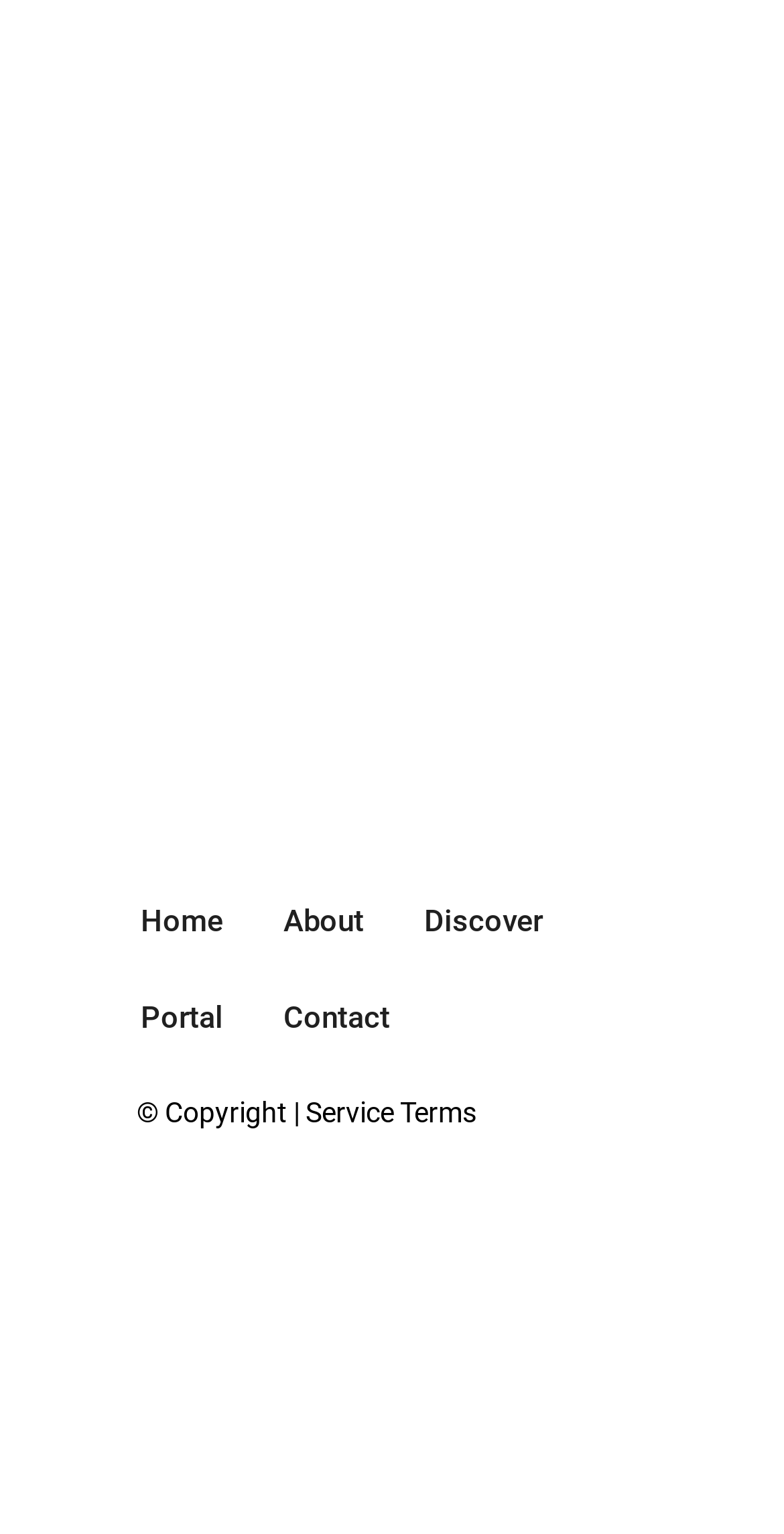Look at the image and write a detailed answer to the question: 
What is the logo of the website?

The logo of the website is 'ABIA Logo' which is an image element located at the top left corner of the webpage, with a bounding box of [0.167, 0.306, 0.526, 0.49].